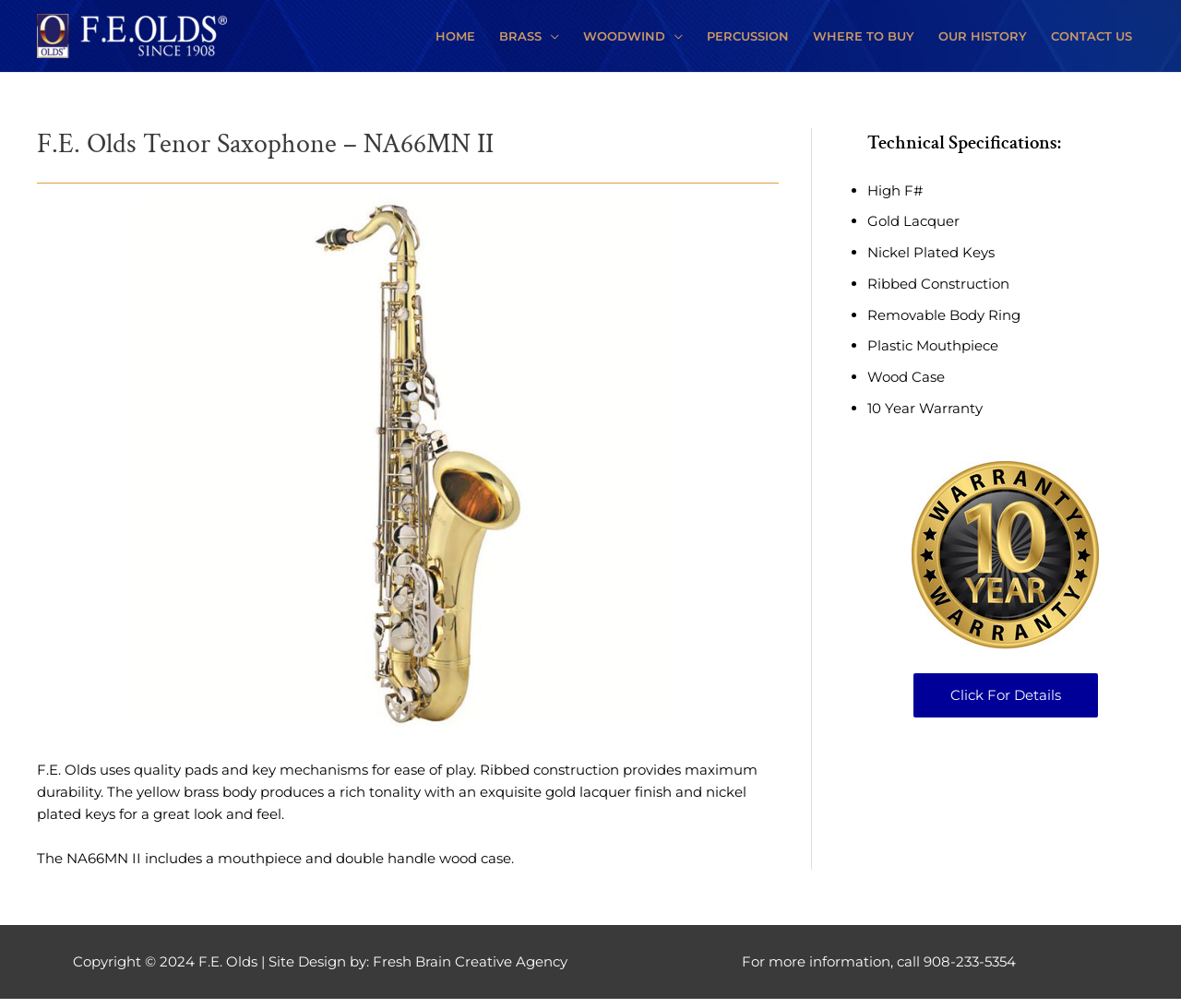What is the material of the saxophone's body?
Look at the screenshot and respond with one word or a short phrase.

Yellow brass